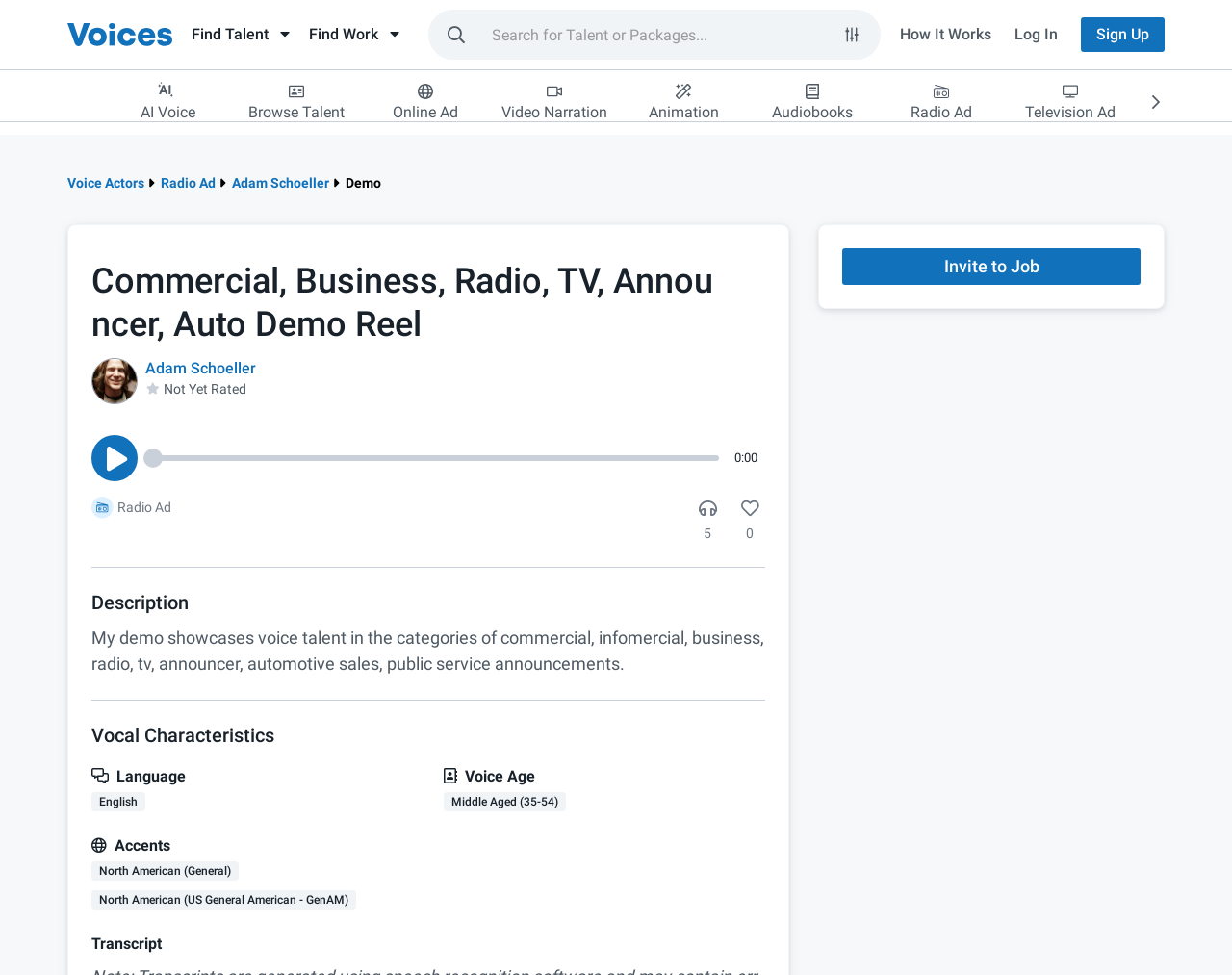Please answer the following question using a single word or phrase: 
What type of demo reel is showcased?

Voice talent